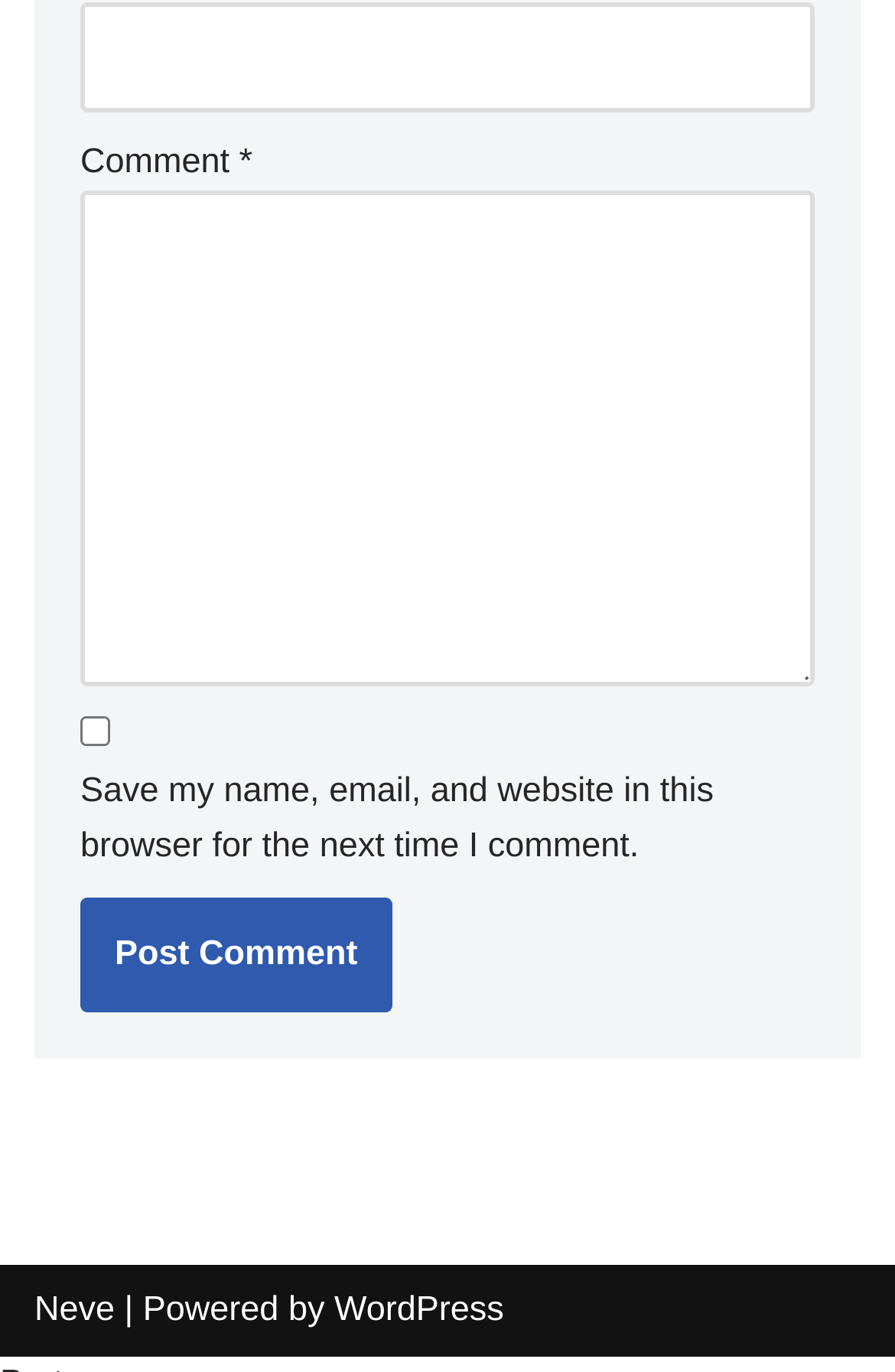What is the text of the button?
Provide a detailed and well-explained answer to the question.

The button element has a text 'Post Comment' which is indicated by the button element with bounding box coordinates [0.09, 0.655, 0.438, 0.738].